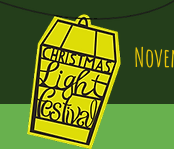What is the background color of the image?
Offer a detailed and exhaustive answer to the question.

The background of the image is adorned with deep green hues, creating a festive and inviting atmosphere that captures the spirit of the holiday season.